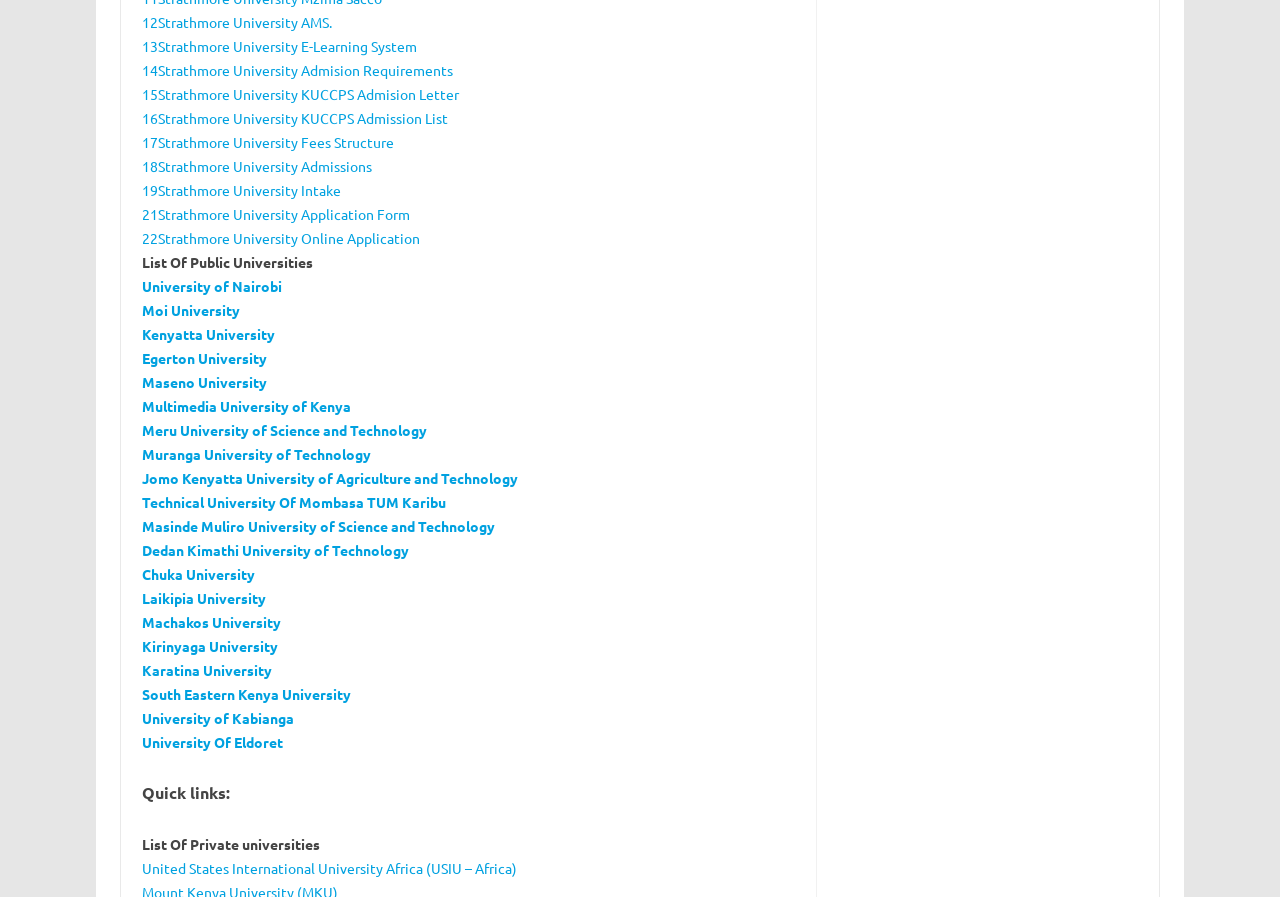Please find the bounding box coordinates of the element that must be clicked to perform the given instruction: "Go to United States International University Africa (USIU – Africa)". The coordinates should be four float numbers from 0 to 1, i.e., [left, top, right, bottom].

[0.111, 0.958, 0.404, 0.978]